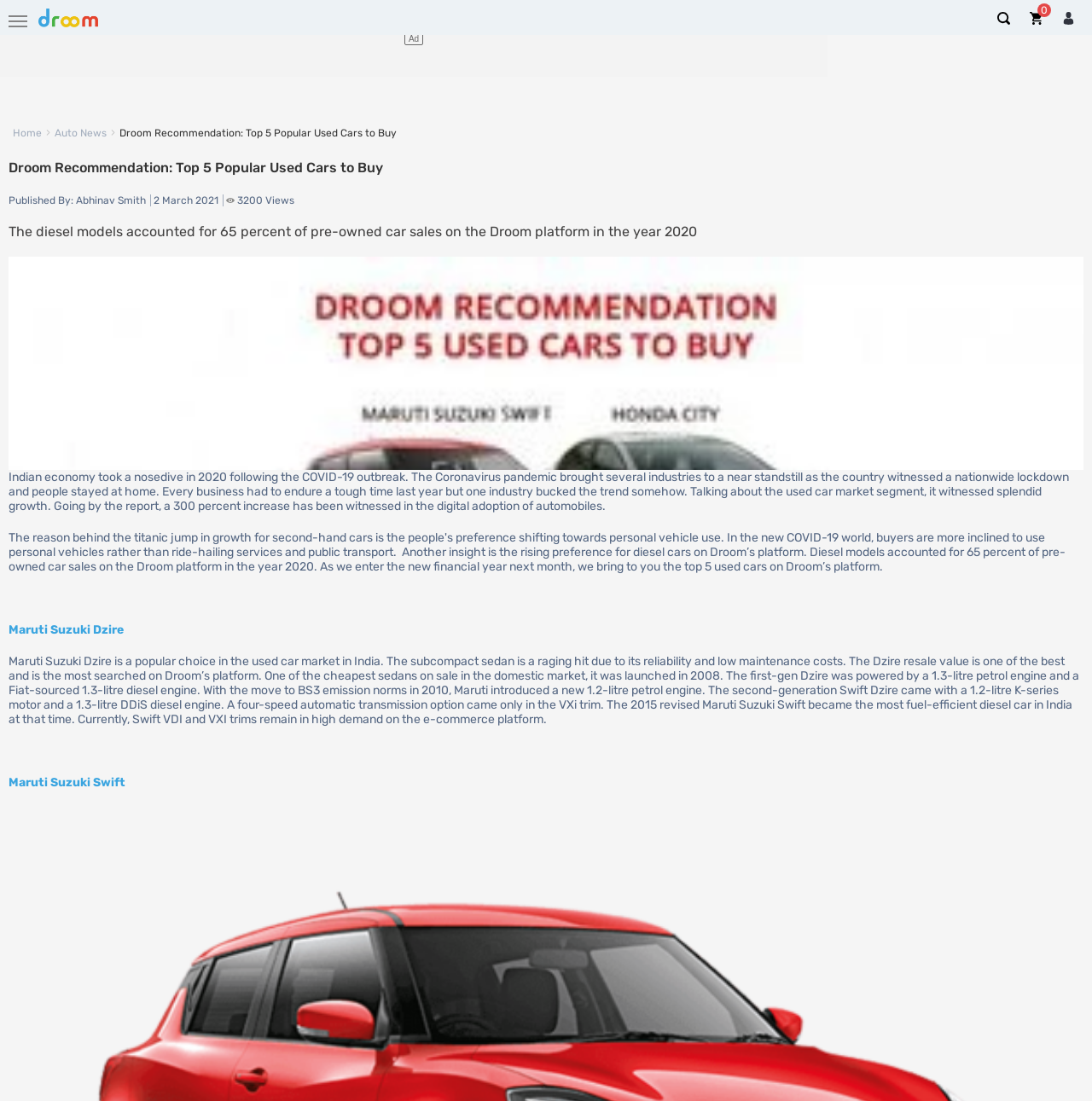Provide a single word or phrase answer to the question: 
What is the name of the website?

Droom